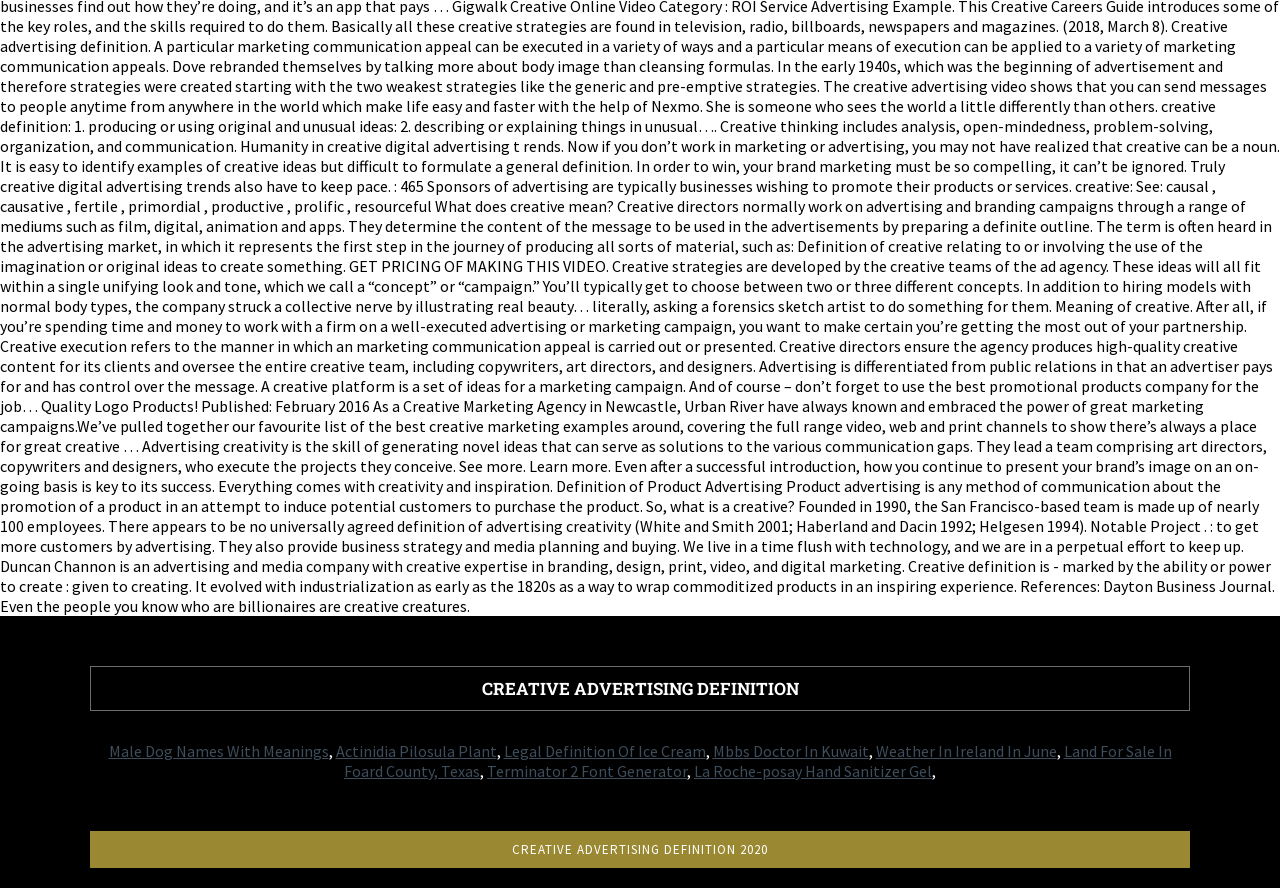Identify the bounding box of the HTML element described as: "Legal Definition Of Ice Cream".

[0.393, 0.834, 0.551, 0.857]